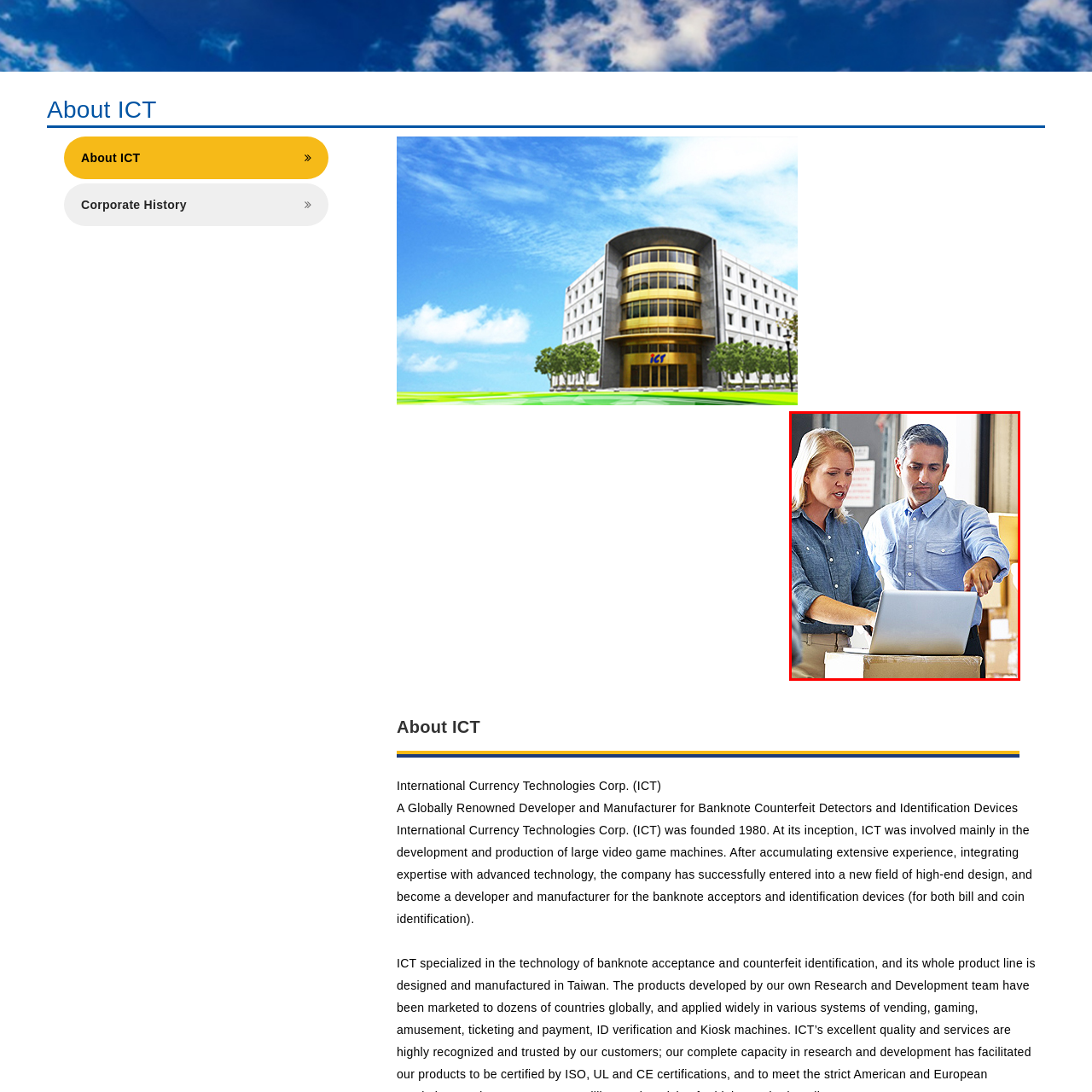What are they surrounded by?
View the image highlighted by the red bounding box and provide your answer in a single word or a brief phrase.

cardboard boxes